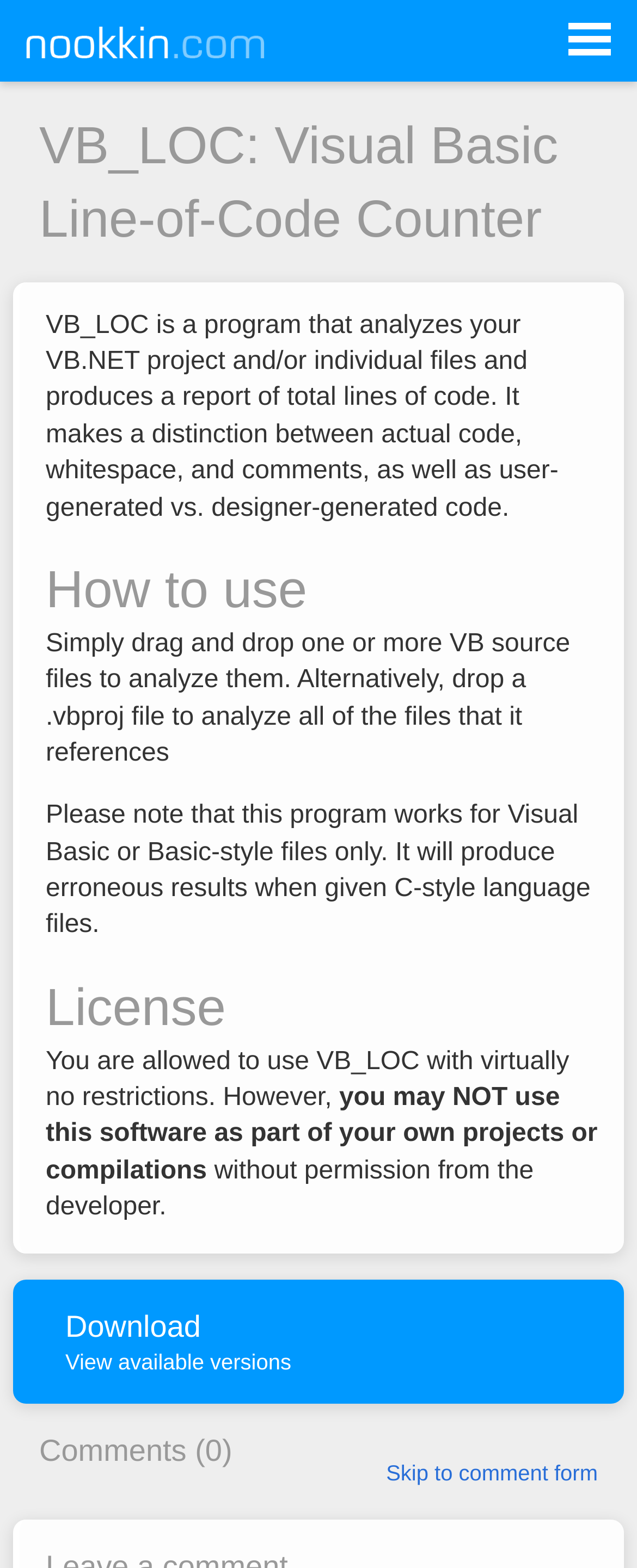Return the bounding box coordinates of the UI element that corresponds to this description: "Skip to comment form". The coordinates must be given as four float numbers in the range of 0 and 1, [left, top, right, bottom].

[0.606, 0.932, 0.938, 0.948]